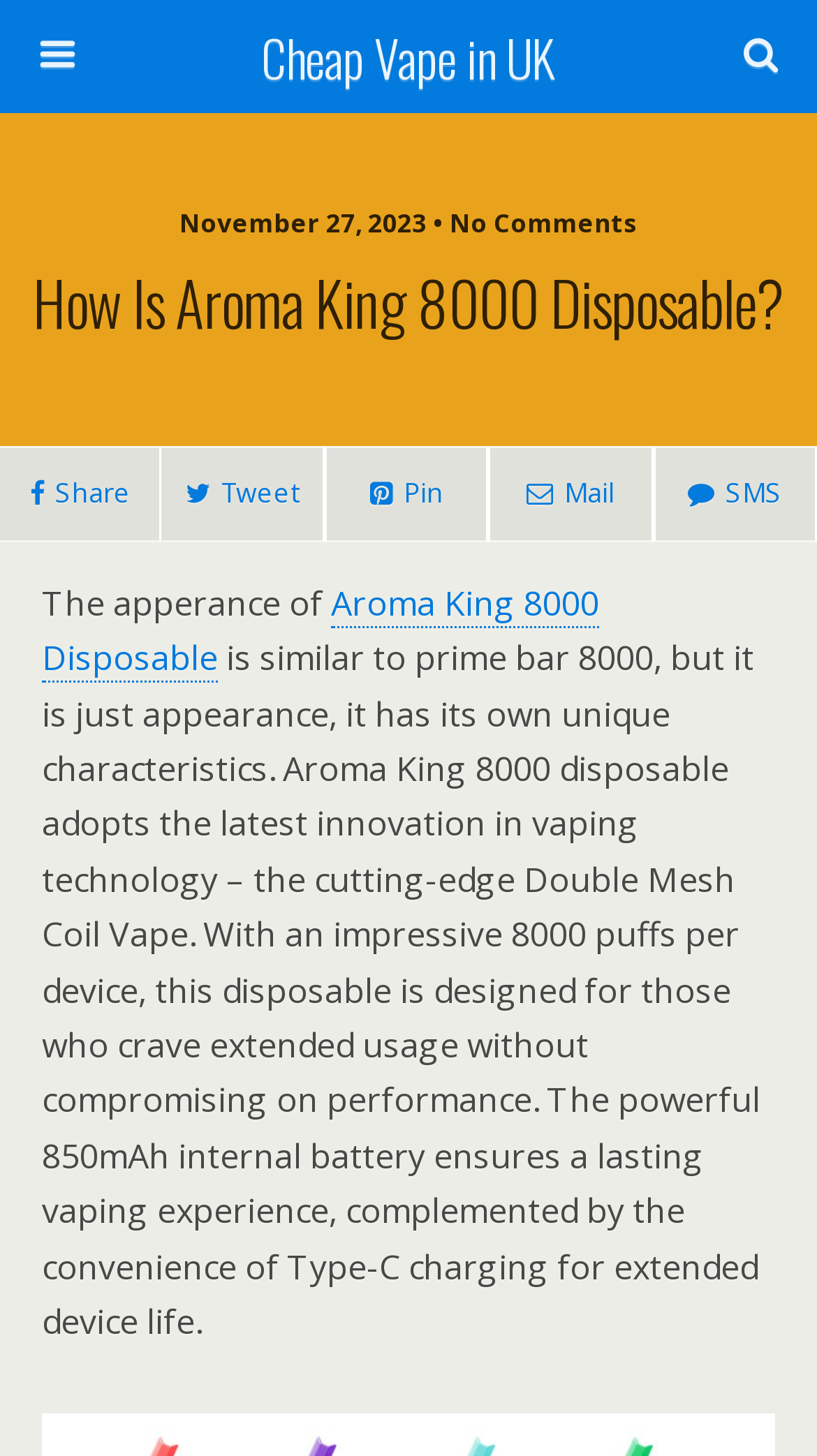Please respond in a single word or phrase: 
What is the date of the article?

November 27, 2023